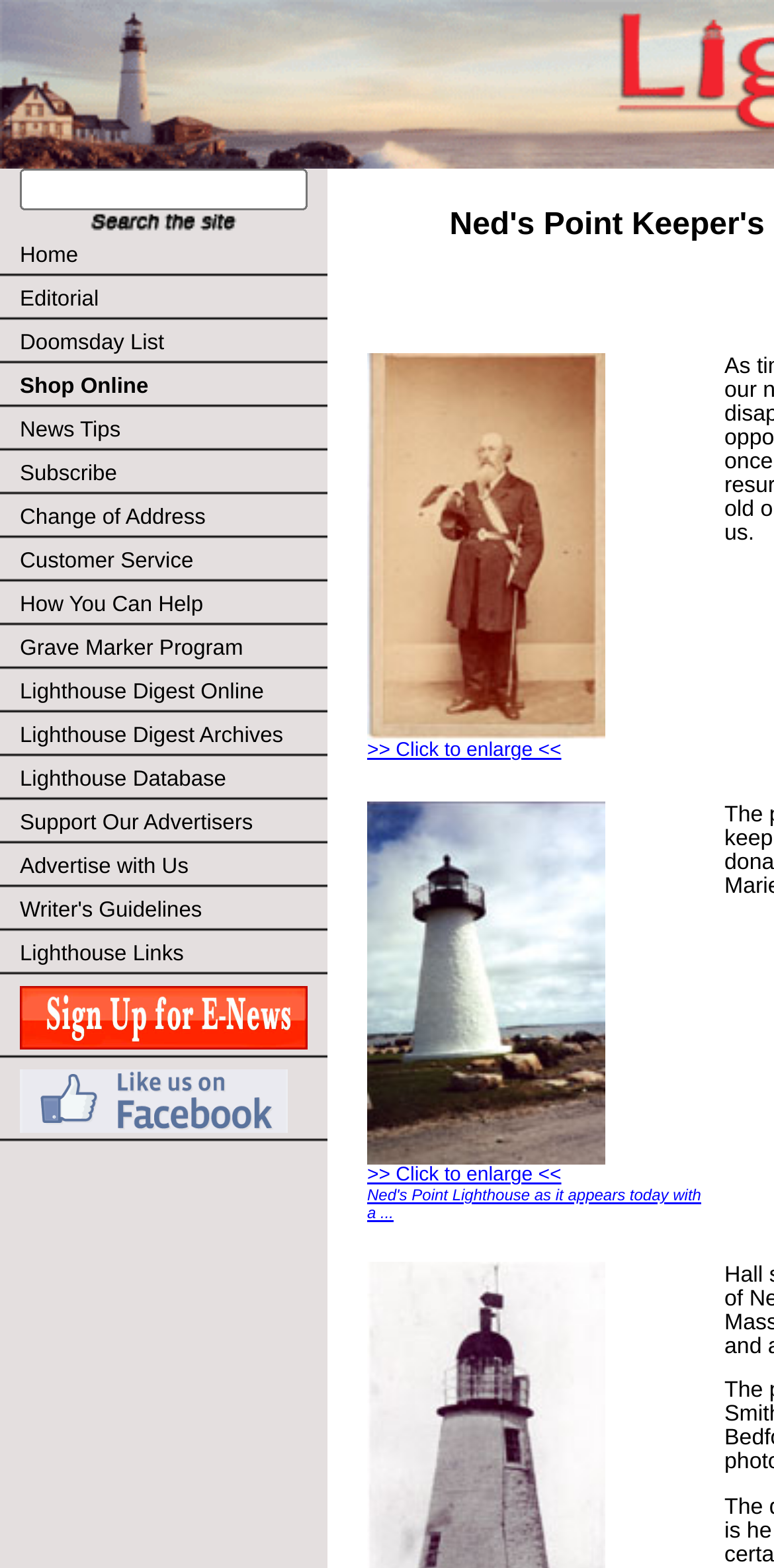How many links are in the top navigation bar?
Using the image, provide a concise answer in one word or a short phrase.

17